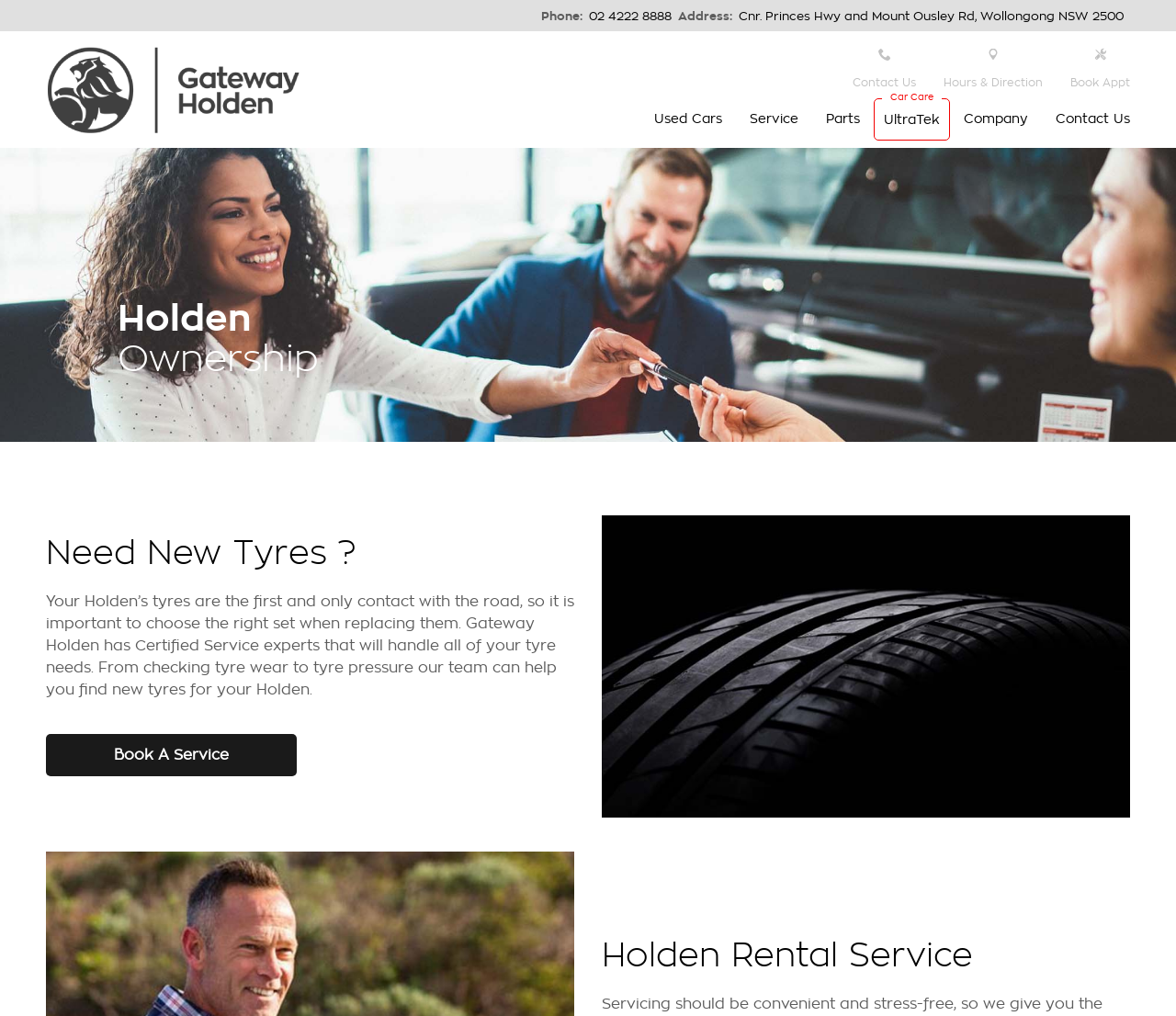Could you highlight the region that needs to be clicked to execute the instruction: "Click on Global Goodeng"?

None